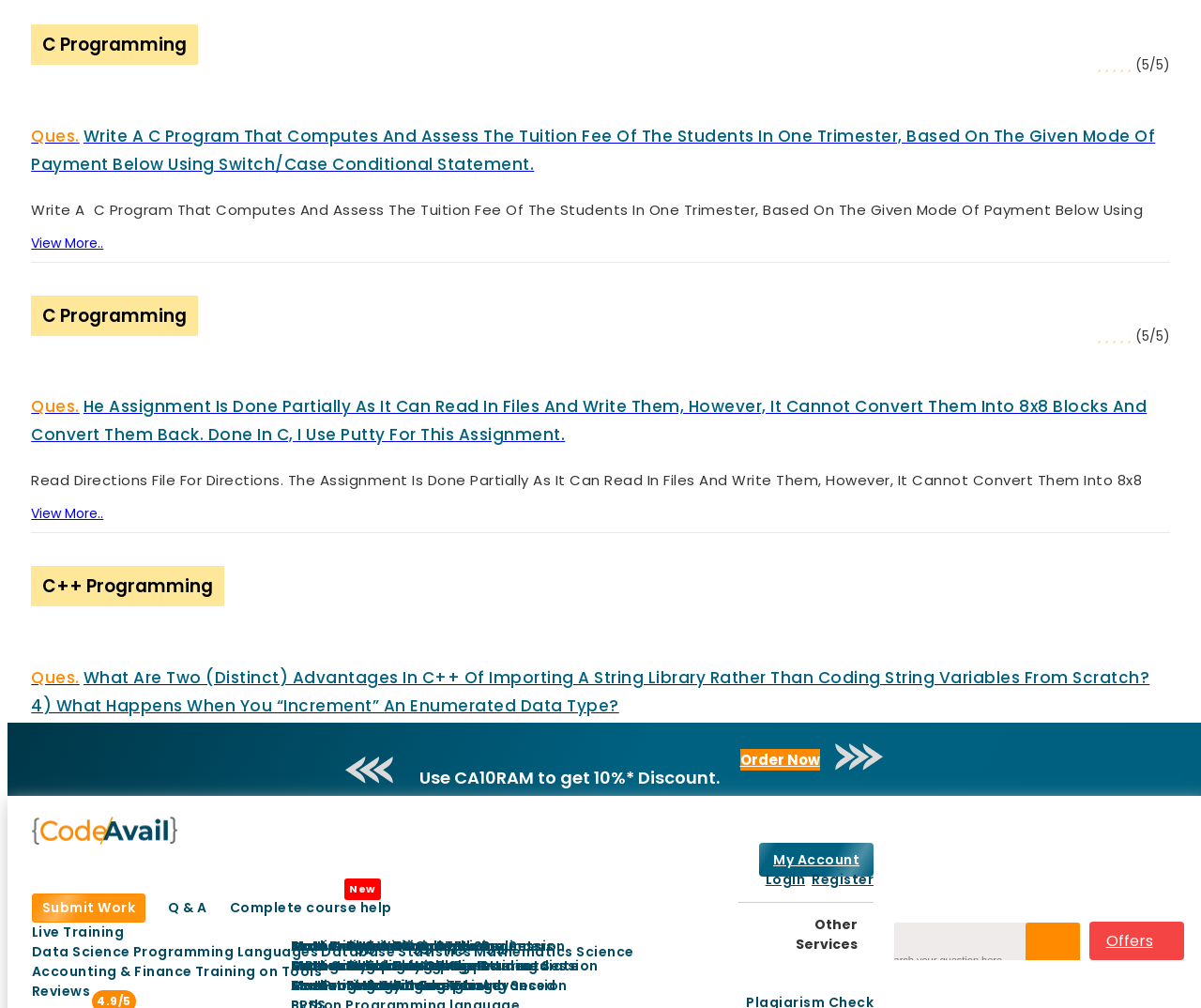What policies are mentioned?
Answer briefly with a single word or phrase based on the image.

Multiple policies